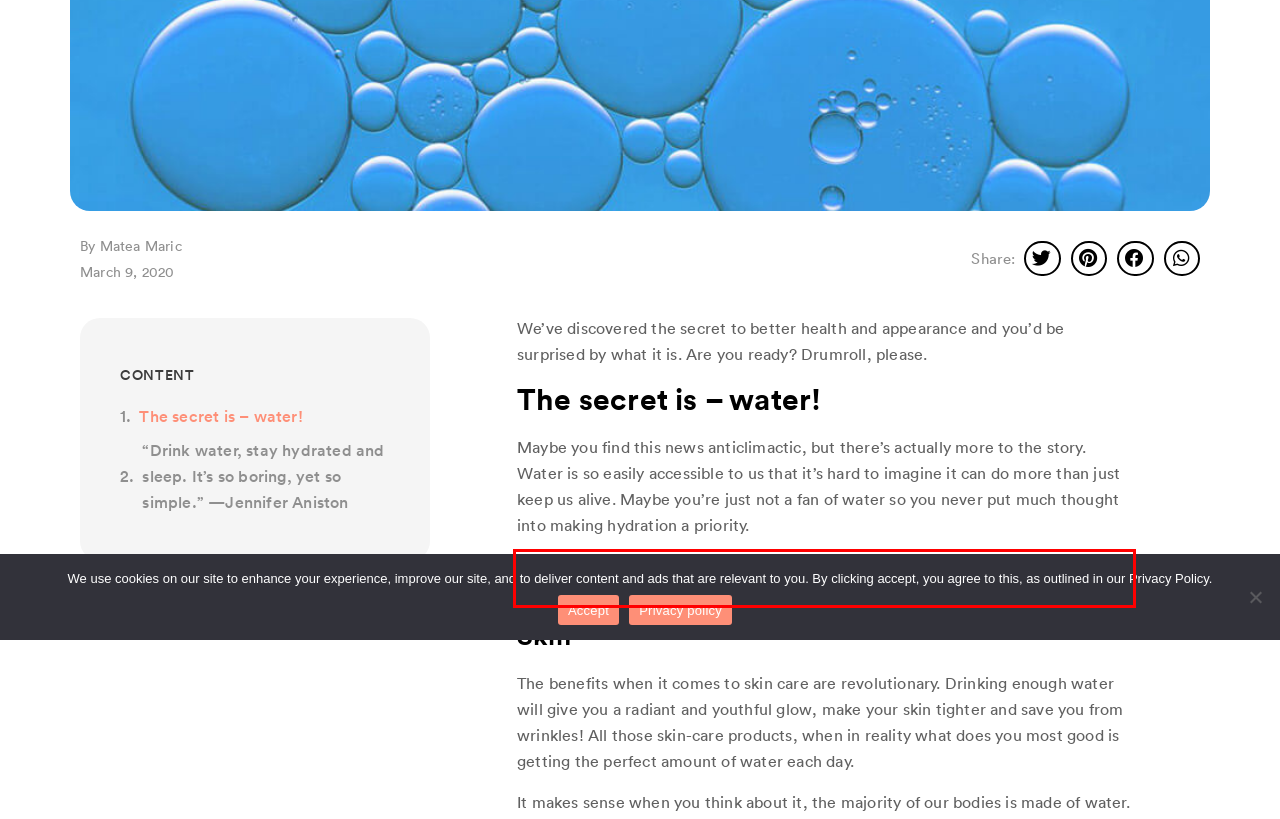You are presented with a webpage screenshot featuring a red bounding box. Perform OCR on the text inside the red bounding box and extract the content.

Whatever the reason we’re about to blow your mind with some water facts that will make sure getting enough of it will be your top priority!